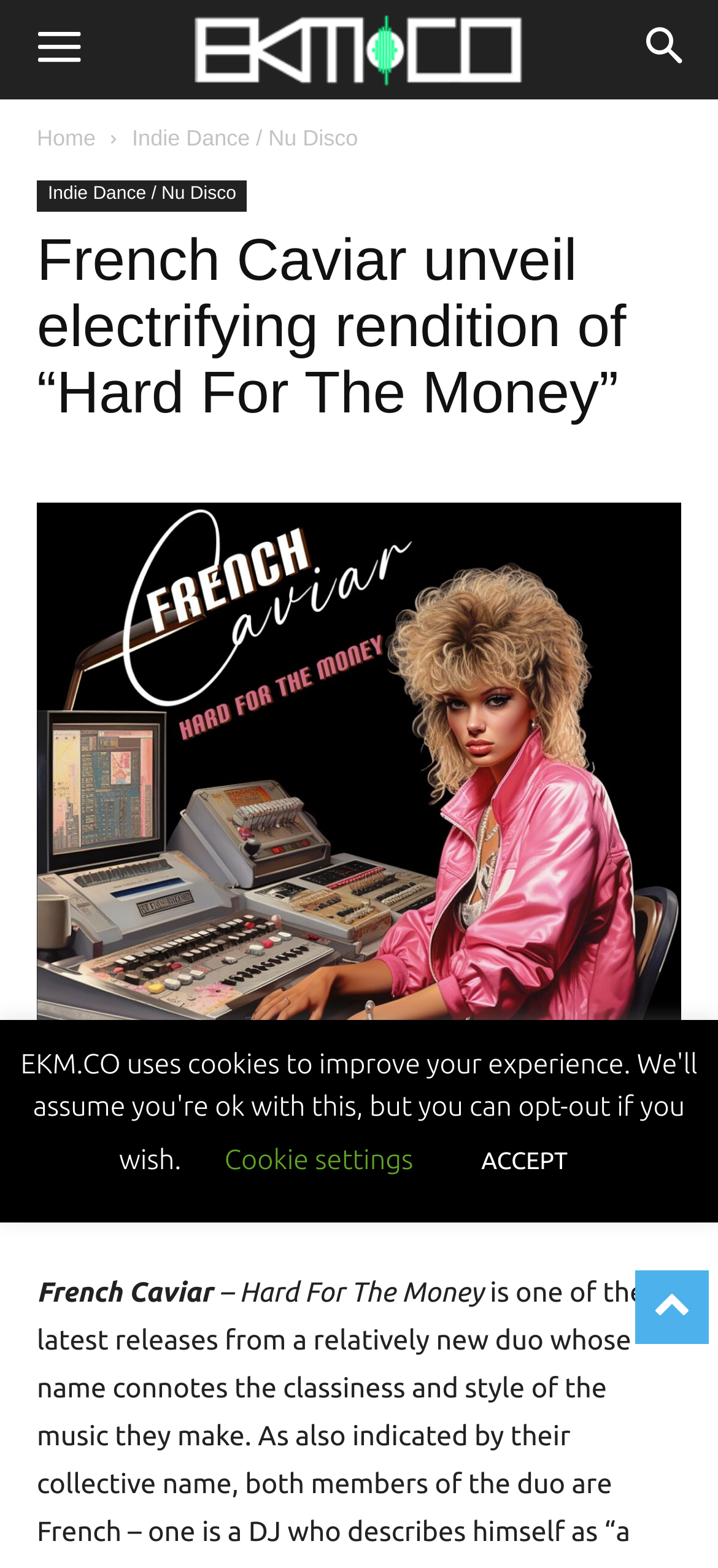What is the principal heading displayed on the webpage?

French Caviar unveil electrifying rendition of “Hard For The Money”